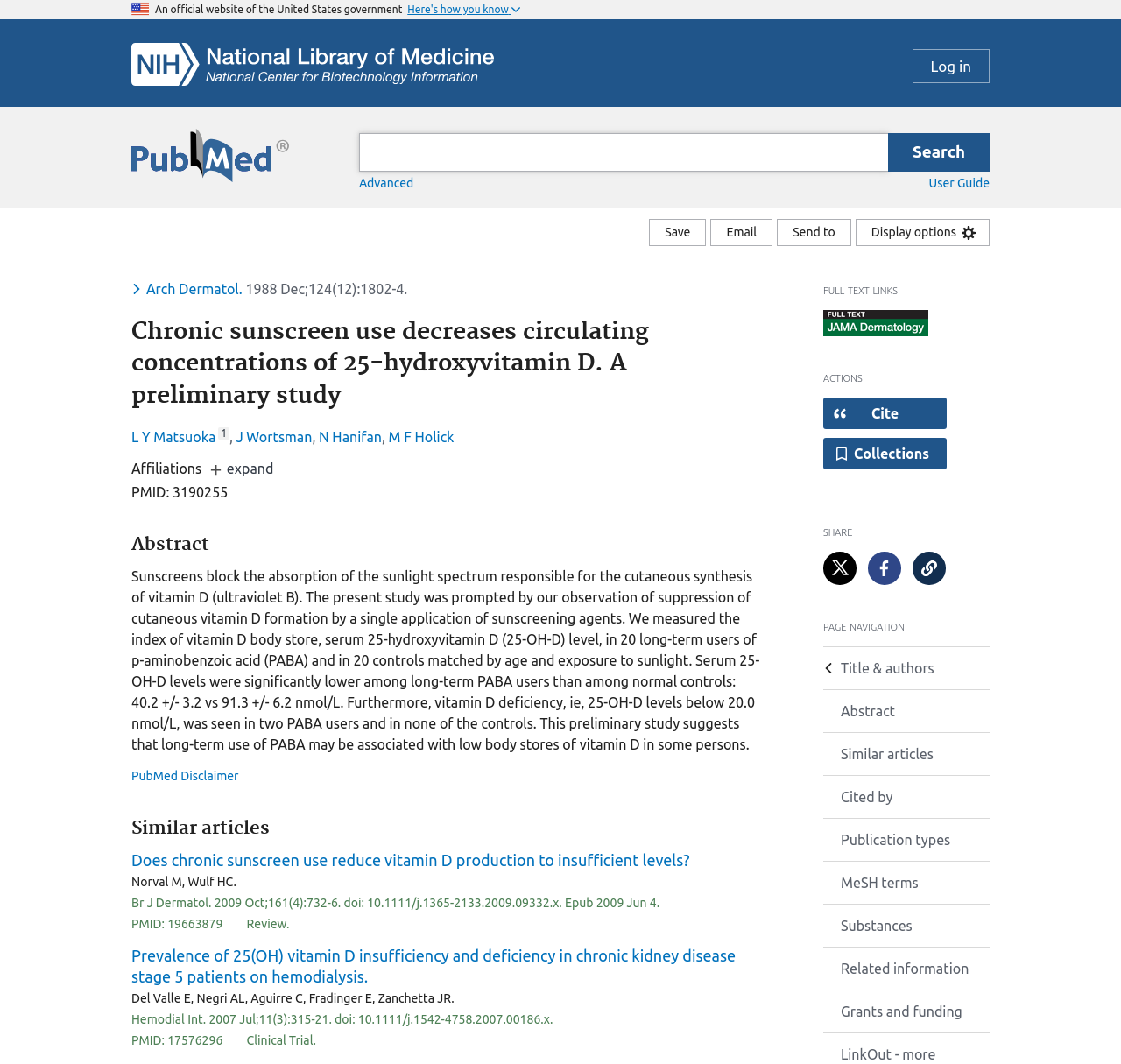Please find the bounding box coordinates of the element's region to be clicked to carry out this instruction: "Cite the article".

[0.734, 0.374, 0.845, 0.403]